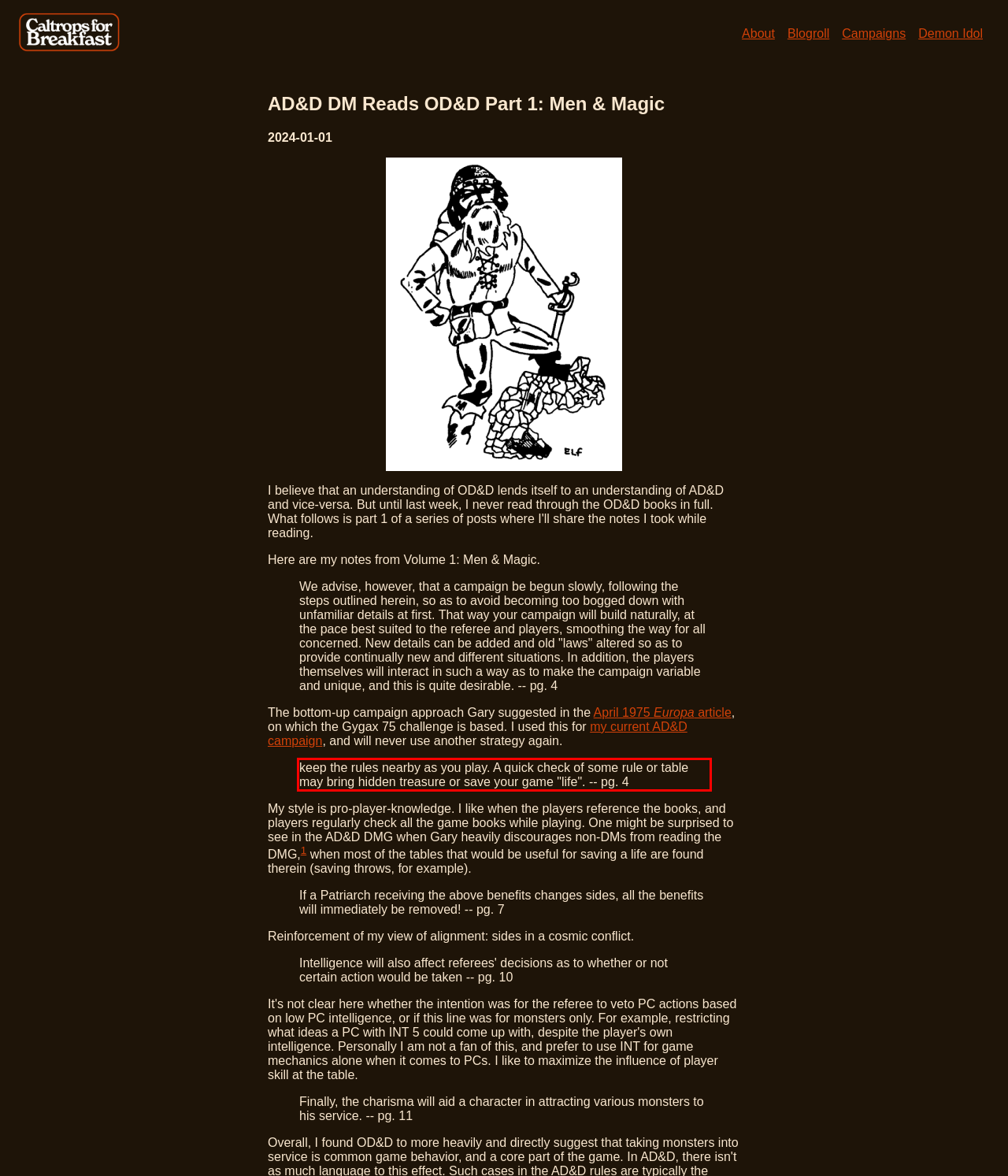Inspect the webpage screenshot that has a red bounding box and use OCR technology to read and display the text inside the red bounding box.

keep the rules nearby as you play. A quick check of some rule or table may bring hidden treasure or save your game "life". -- pg. 4